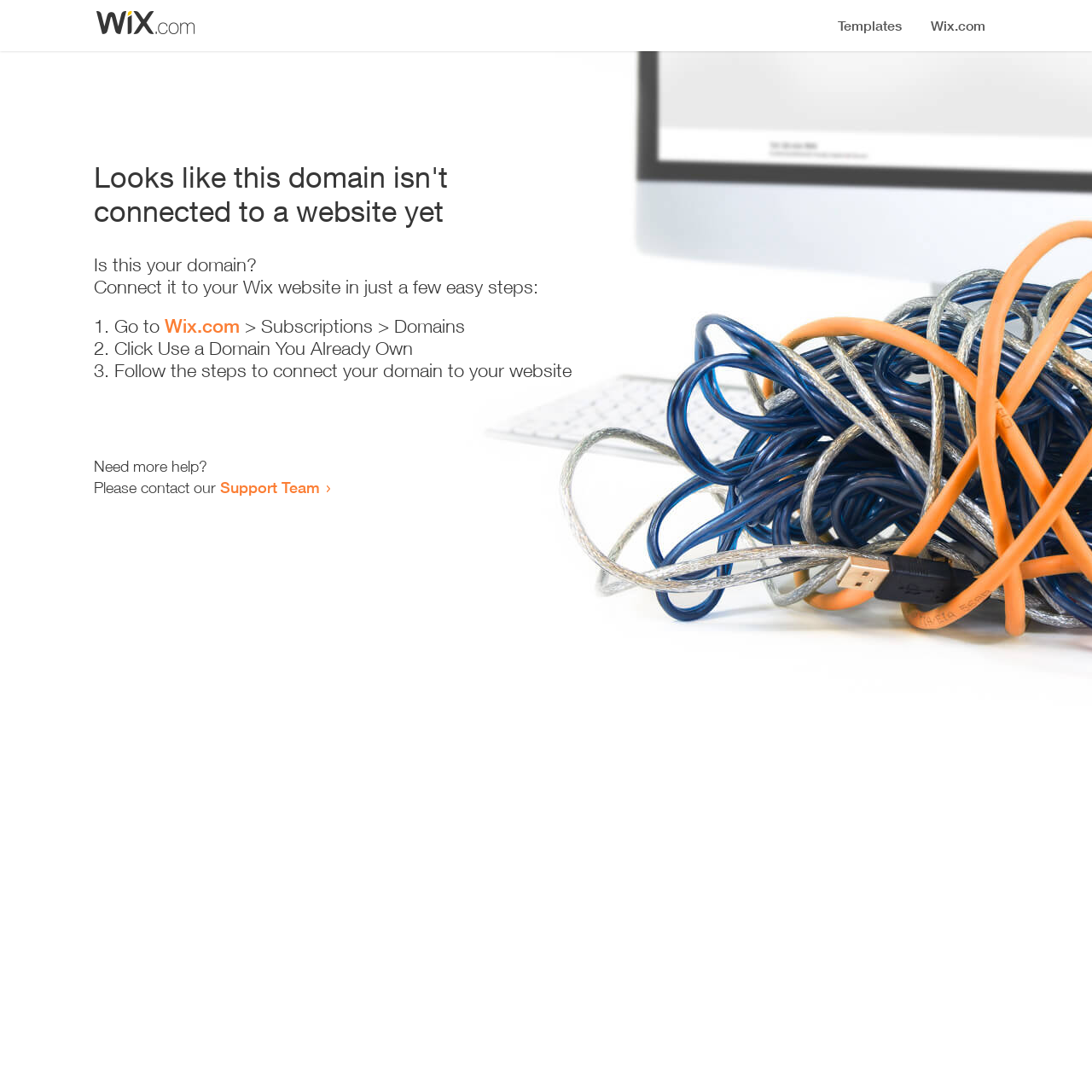What is the purpose of the webpage?
Answer the question with a single word or phrase by looking at the picture.

Connect domain to website